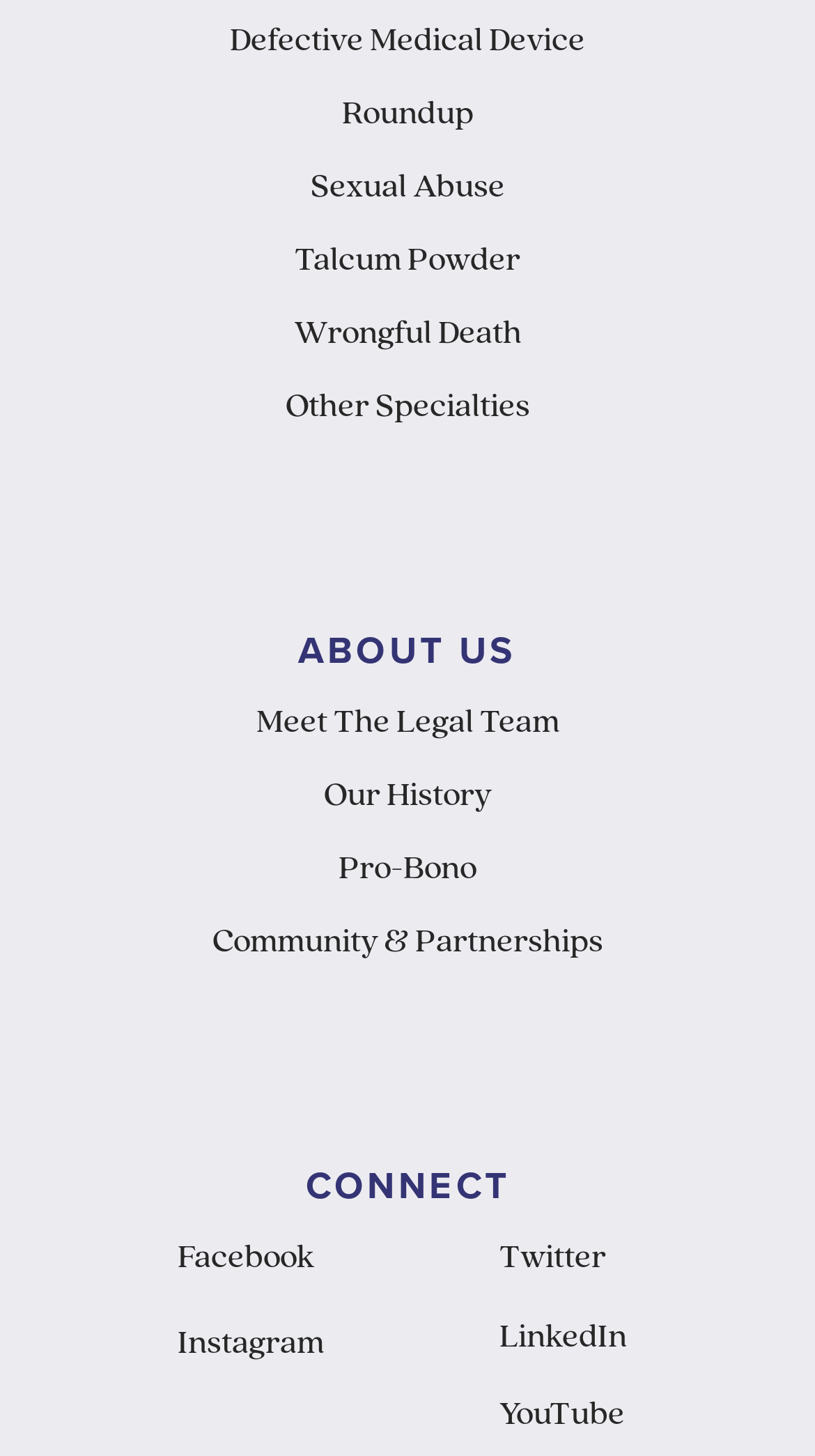What is the third link under 'ABOUT US'?
Answer the question with a detailed and thorough explanation.

The third link under 'ABOUT US' can be found by looking at the links under the 'ABOUT US' heading. The third link is 'Pro-Bono'.